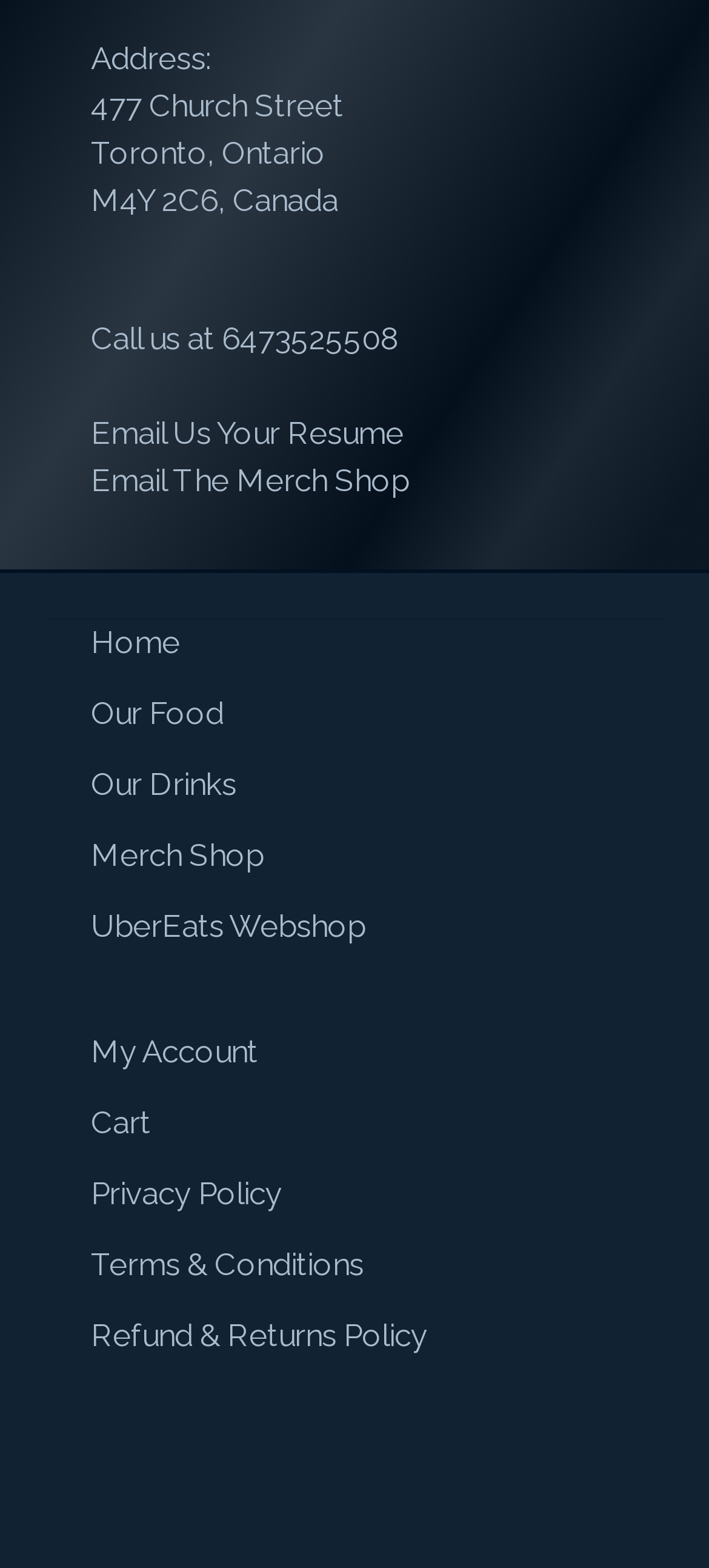Please mark the clickable region by giving the bounding box coordinates needed to complete this instruction: "View home page".

[0.128, 0.398, 0.254, 0.421]